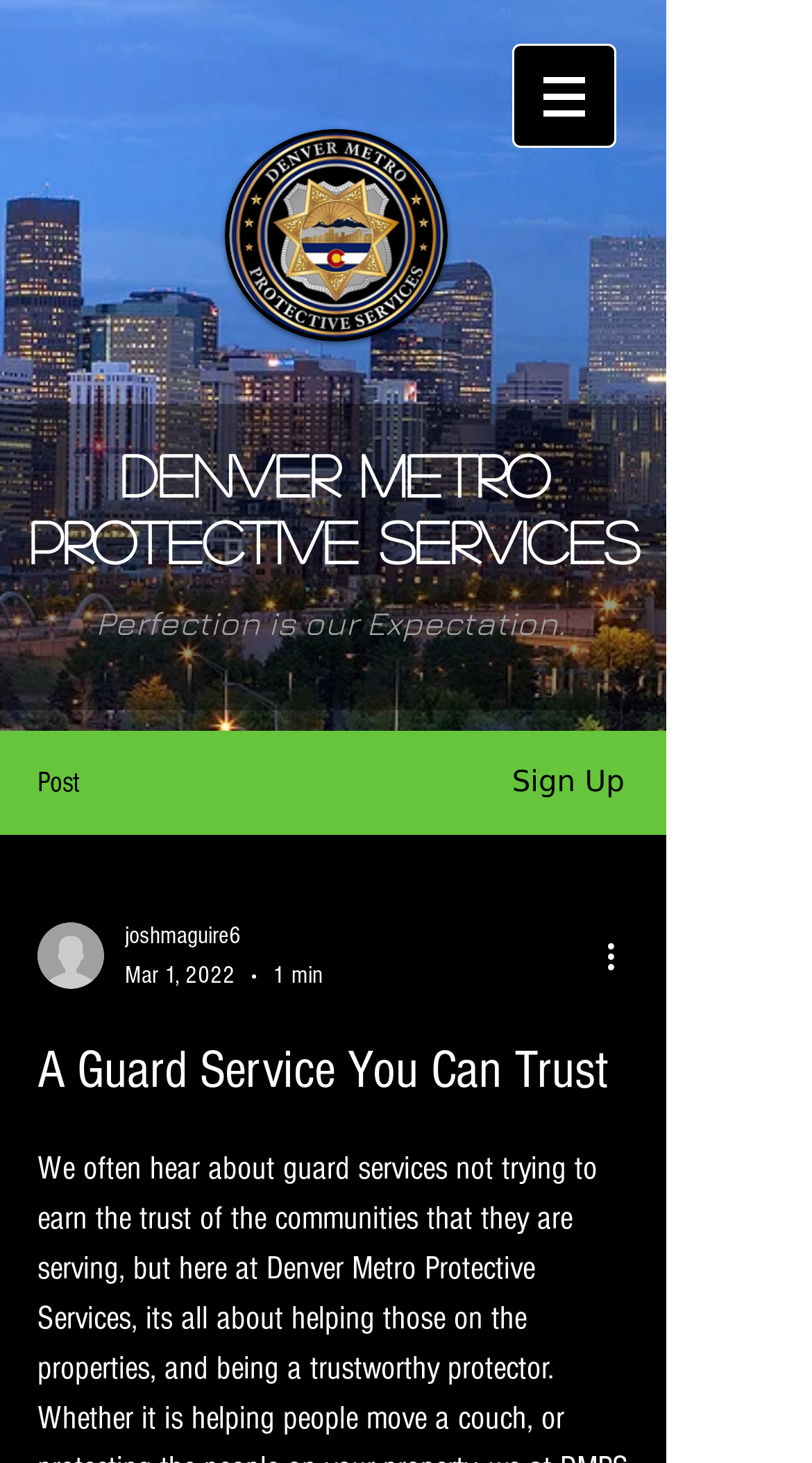What is the name of the security service?
Answer with a single word or short phrase according to what you see in the image.

Denver Metro Protective Services